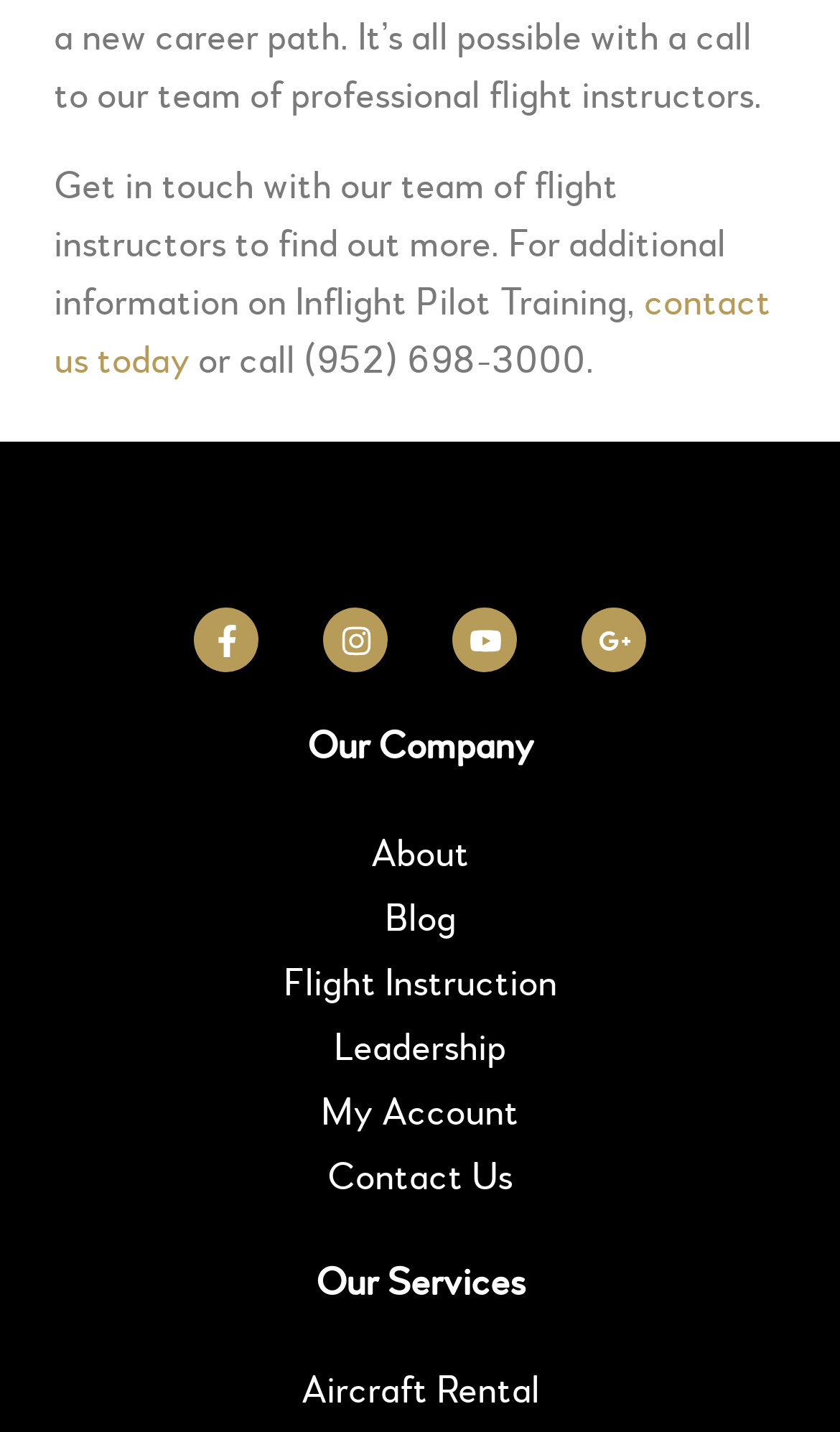How many links are there in the 'Our Company' section?
Could you answer the question with a detailed and thorough explanation?

I counted the number of links under the 'Our Company' heading and found that there are 6 links: 'About', 'Blog', 'Flight Instruction', 'Leadership', 'My Account', and 'Contact Us'.